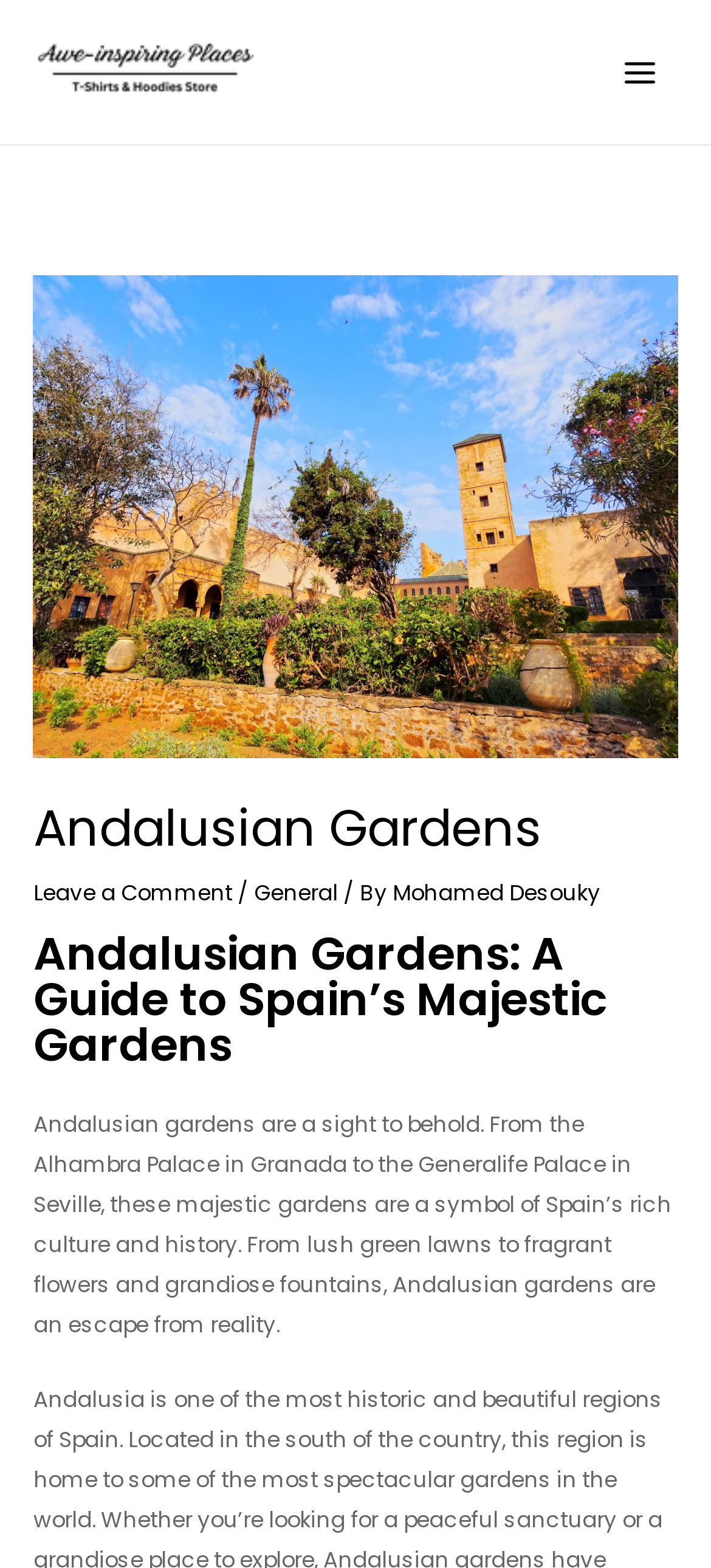What is the logo of the website?
Look at the image and construct a detailed response to the question.

The logo of the website is located at the top left corner of the webpage, and it is an image with the text 'Awe-inspiring Places'.